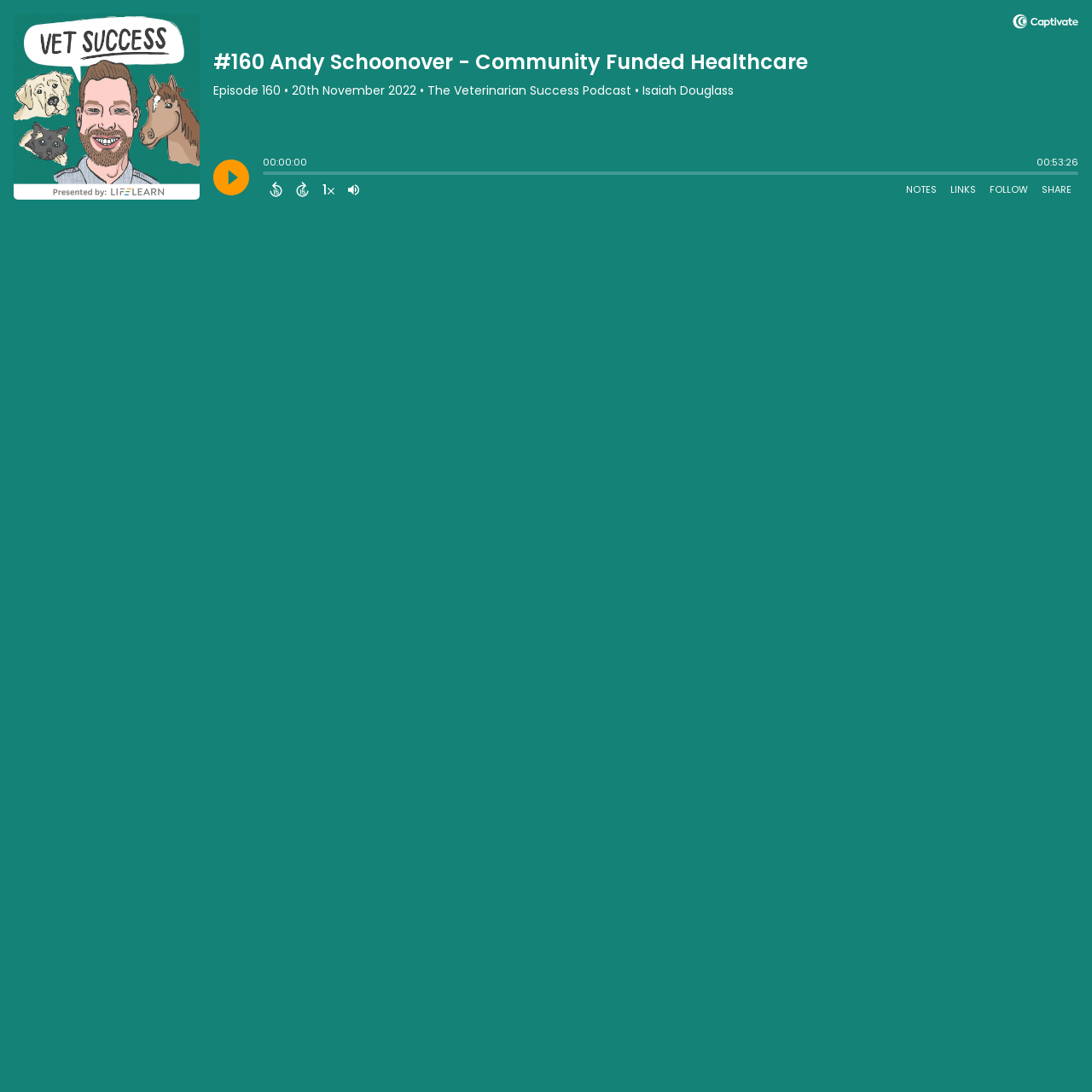Identify the bounding box for the UI element described as: "Notes". The coordinates should be four float numbers between 0 and 1, i.e., [left, top, right, bottom].

[0.823, 0.164, 0.864, 0.183]